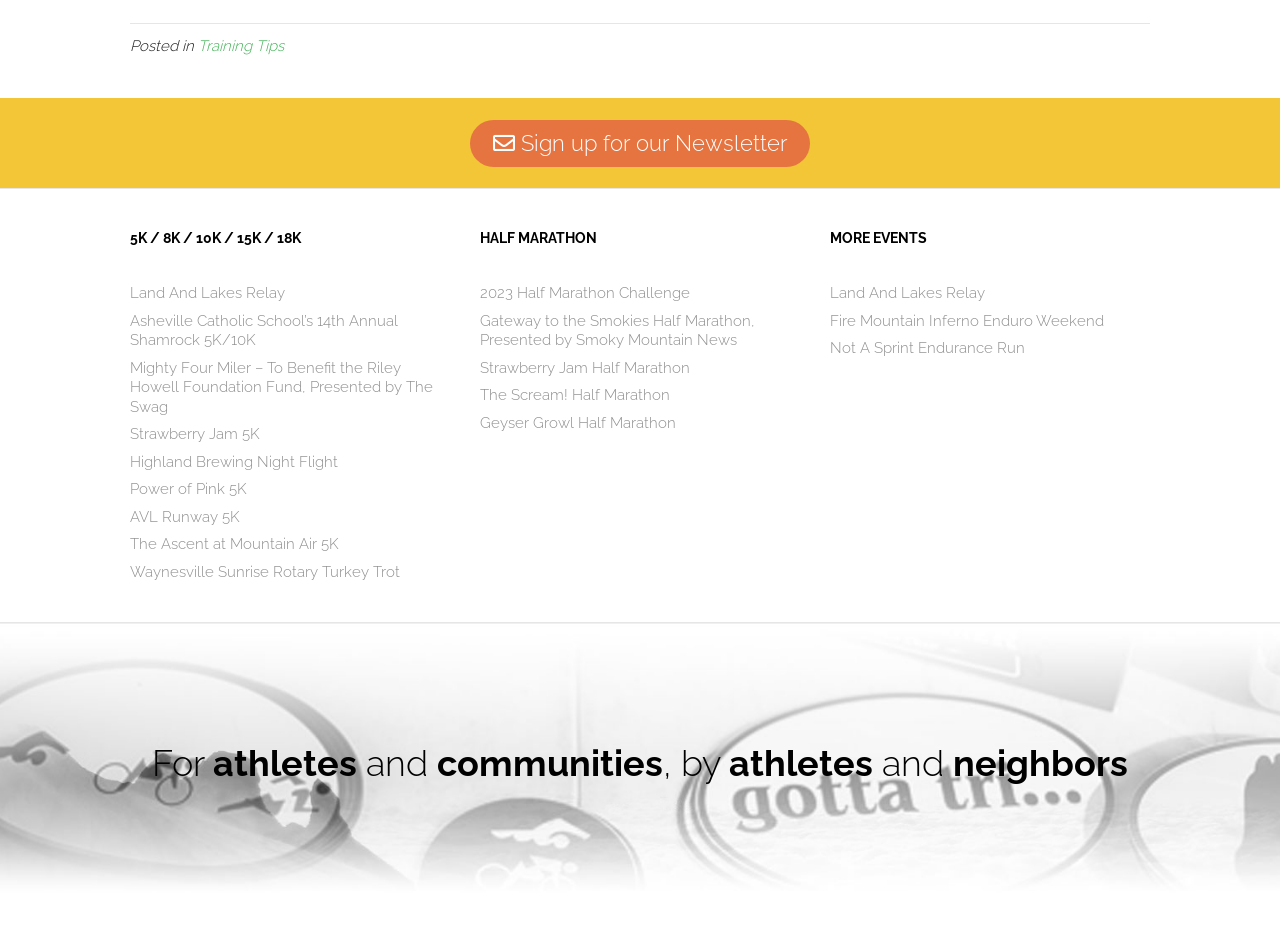What is the purpose of the 'Sign up for our Newsletter' link?
Kindly answer the question with as much detail as you can.

The link 'Sign up for our Newsletter' is likely intended for users to register to receive newsletters from the website, possibly containing updates on running events, training tips, or other related information.